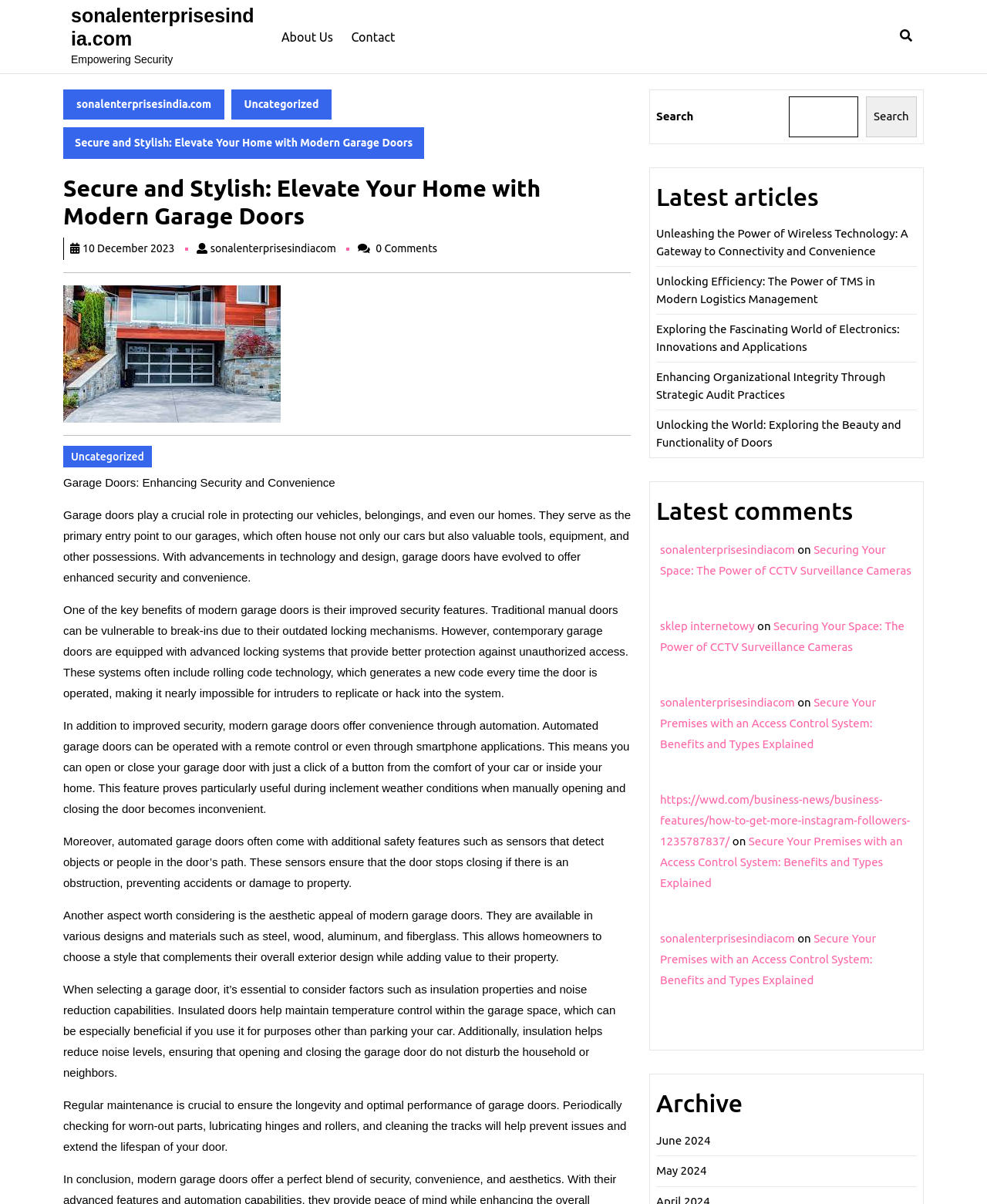Identify the bounding box coordinates of the section that should be clicked to achieve the task described: "Click on the 'Contact' link".

[0.356, 0.009, 0.4, 0.052]